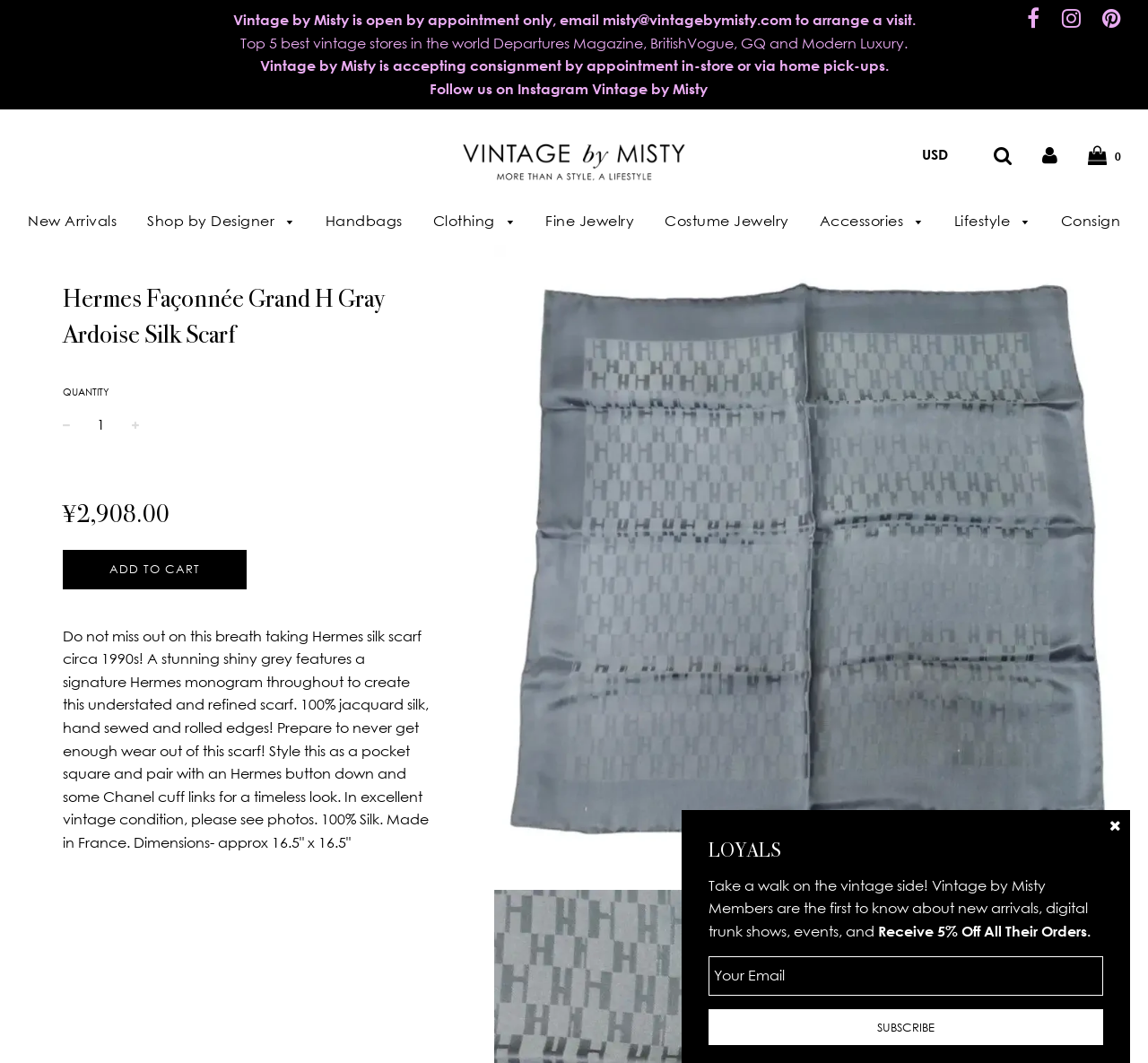Explain in detail what is displayed on the webpage.

This webpage is an e-commerce page selling a vintage Hermes silk scarf. At the top, there are three social media links and a navigation menu with links to "Vintage by Misty", "New Arrivals", "Shop by Designer", and other categories. Below the navigation menu, there is a logo of "Vintage by Misty" with an image of the logo.

The main content of the page is an image of the Hermes silk scarf, which takes up most of the page. Above the image, there is a heading with the title "Hermes Façonnée Grand H Gray Ardoise Silk Scarf". Below the image, there is a description of the scarf, including its features, condition, and dimensions.

To the left of the image, there is a section with a quantity selector, allowing users to choose the quantity of the scarf they want to purchase. Below the quantity selector, there is a section displaying the regular price of the scarf, ¥2,908.00, and an "ADD TO CART" button.

At the bottom of the page, there is a section promoting the "LOYALS" program, which offers exclusive benefits to members, including early access to new arrivals and 5% off all orders. Users can enter their email address to subscribe to the program.

On the right side of the page, there is a small section with a link to the cart and a search icon.